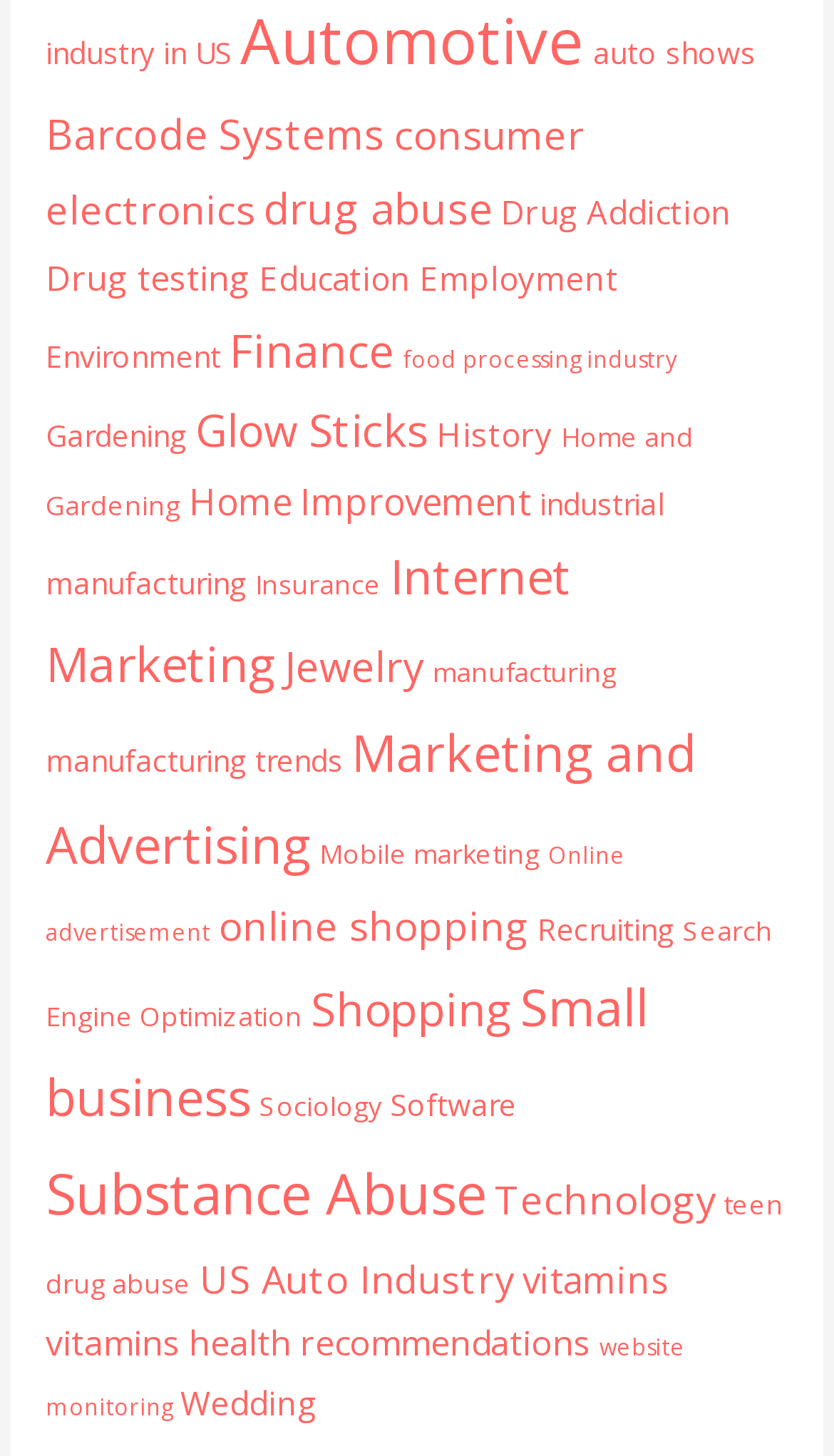Could you provide the bounding box coordinates for the portion of the screen to click to complete this instruction: "Learn about drug abuse"?

[0.316, 0.124, 0.591, 0.164]